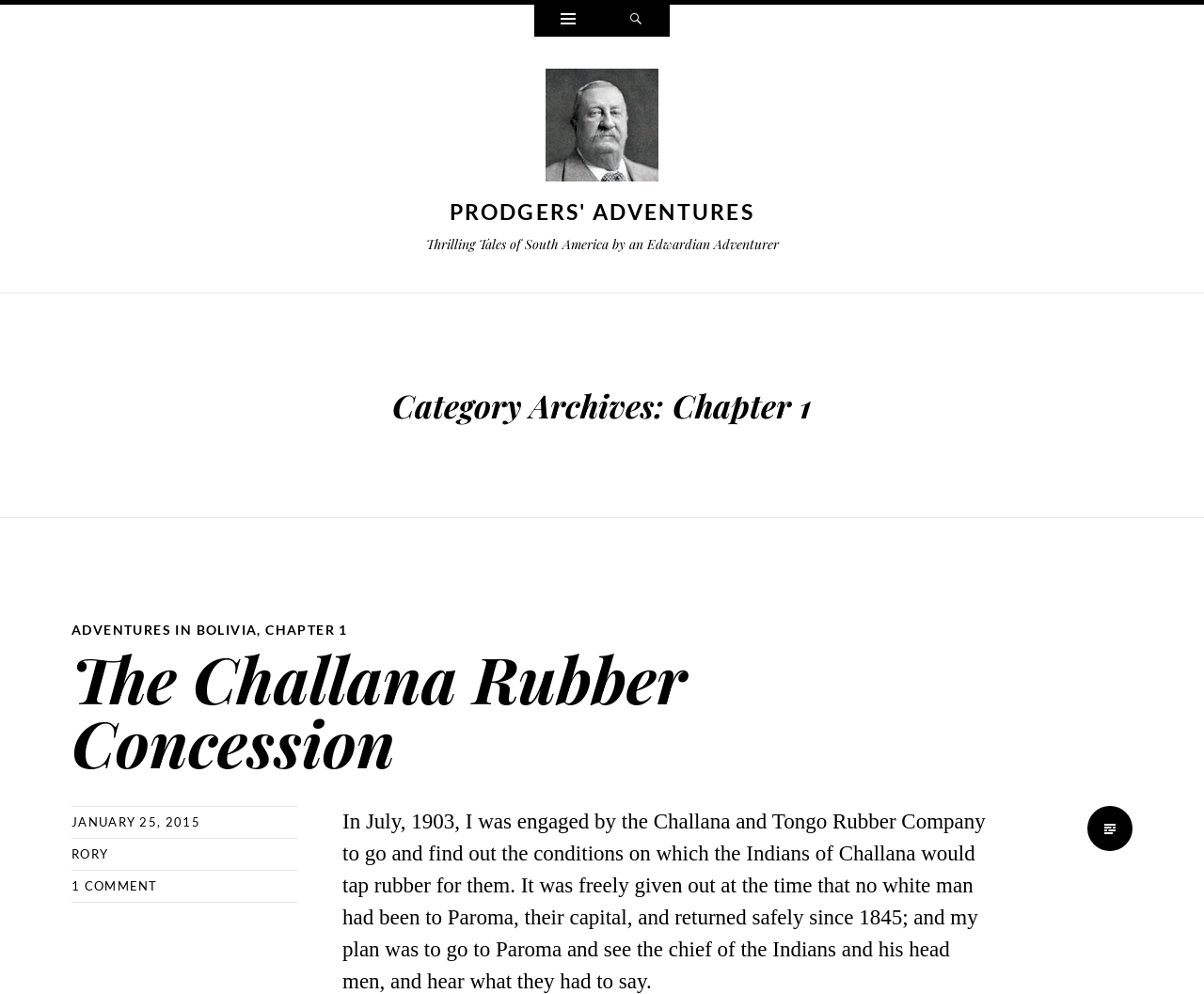Locate the bounding box coordinates of the area that needs to be clicked to fulfill the following instruction: "Search for something". The coordinates should be in the format of four float numbers between 0 and 1, namely [left, top, right, bottom].

[0.5, 0.005, 0.556, 0.037]